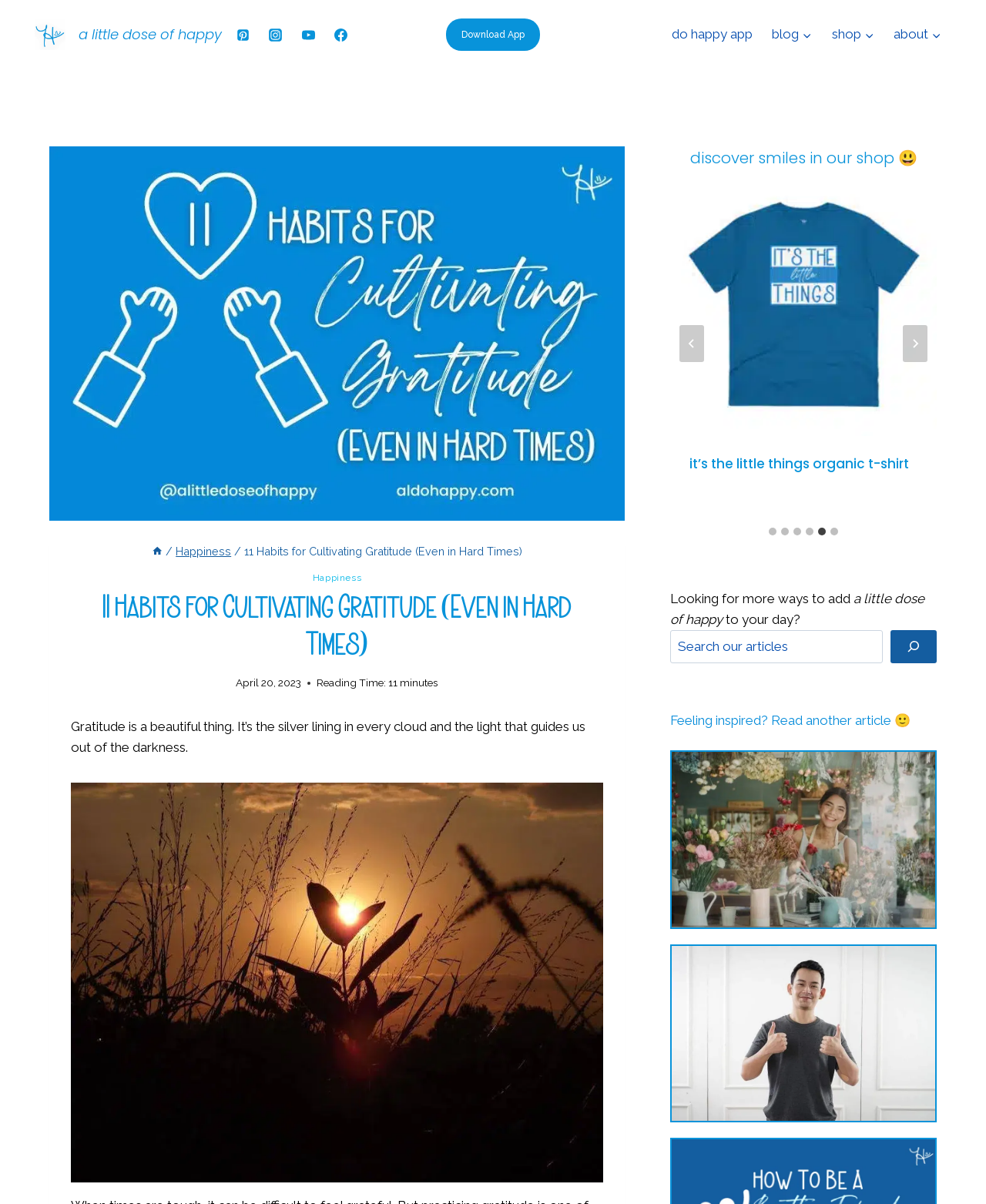How many slides are available in the carousel?
Please provide a comprehensive answer based on the information in the image.

I examined the carousel region and found that there are 6 slides available, which can be navigated using the 'Go to slide' tabs.